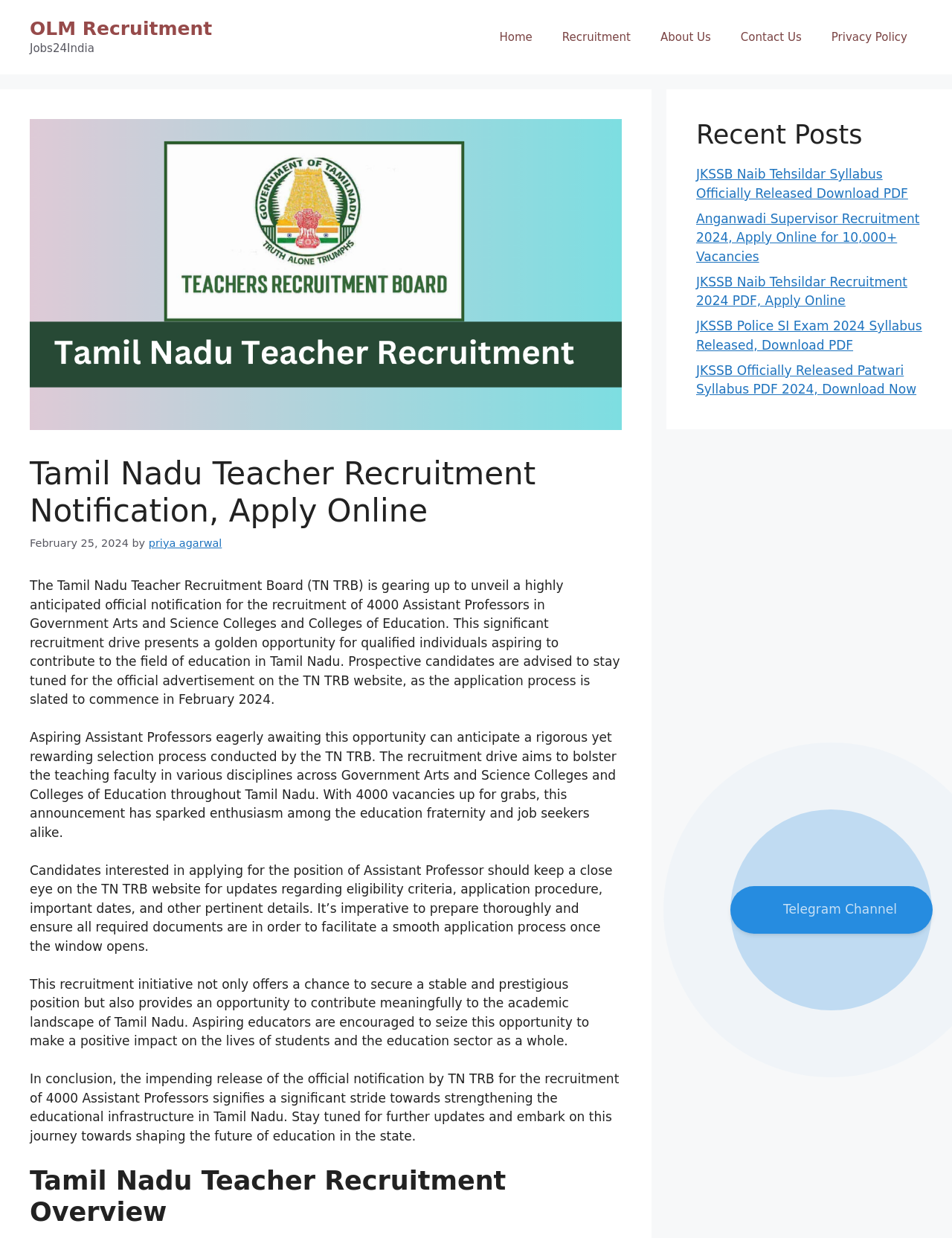Highlight the bounding box coordinates of the element you need to click to perform the following instruction: "Check the 'Recent Posts' section."

[0.731, 0.096, 0.969, 0.121]